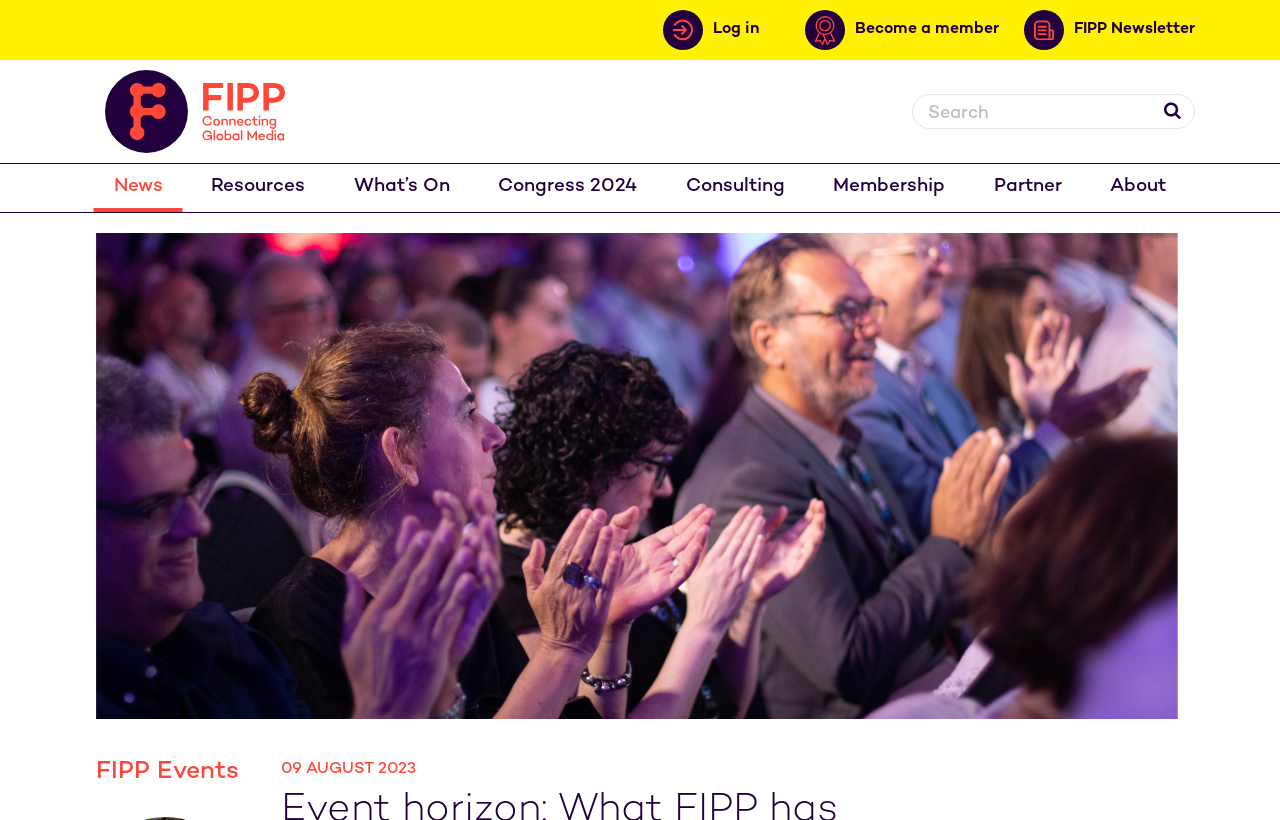Please answer the following question using a single word or phrase: 
How many links are in the top navigation bar?

8